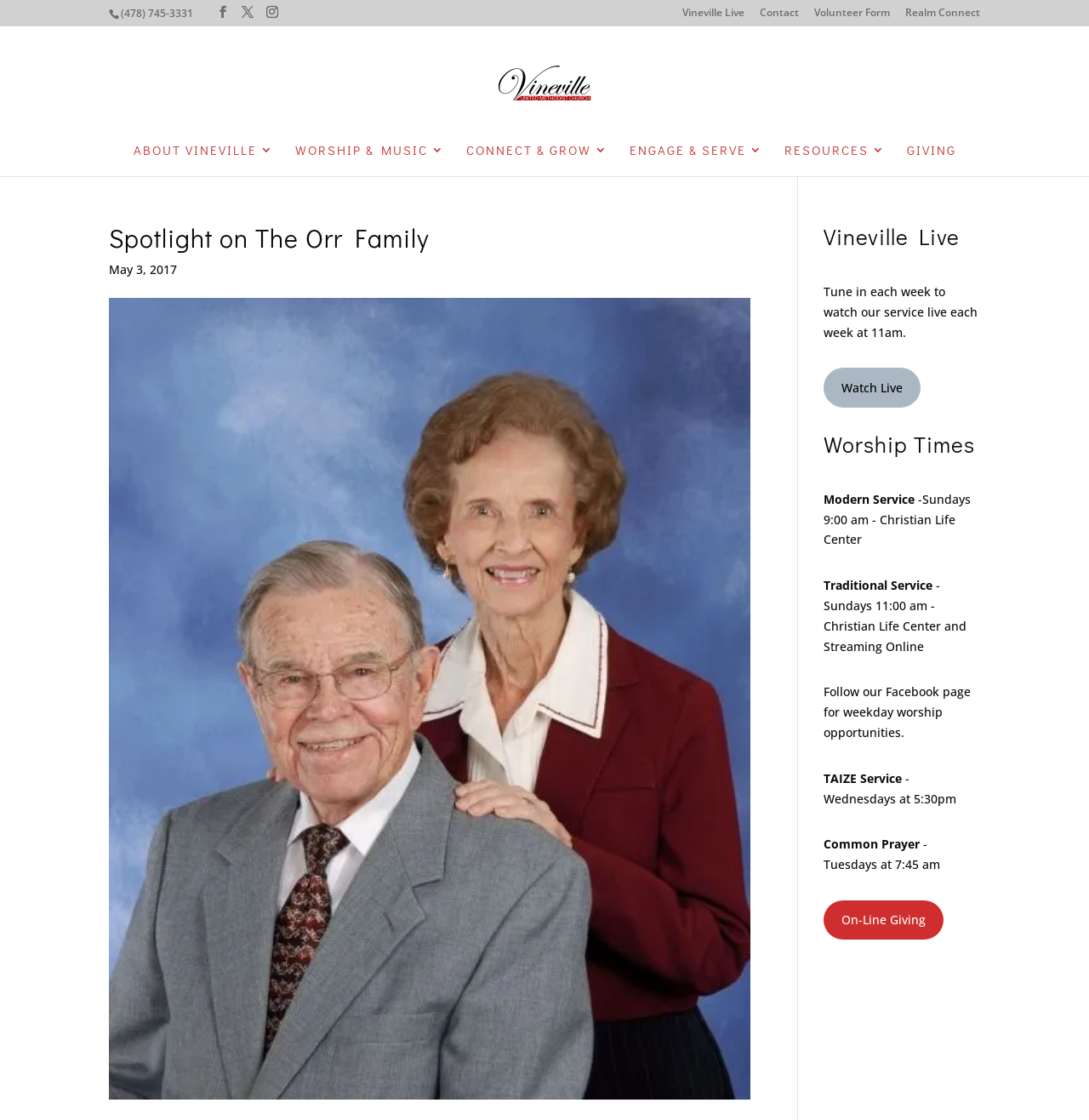What time is the Traditional Service on Sundays?
Based on the image, answer the question with as much detail as possible.

I found the time of the Traditional Service by looking at the StaticText element '- Sundays 11:00 am - Christian Life Center and Streaming Online' which is part of the Worship Times section on the webpage.